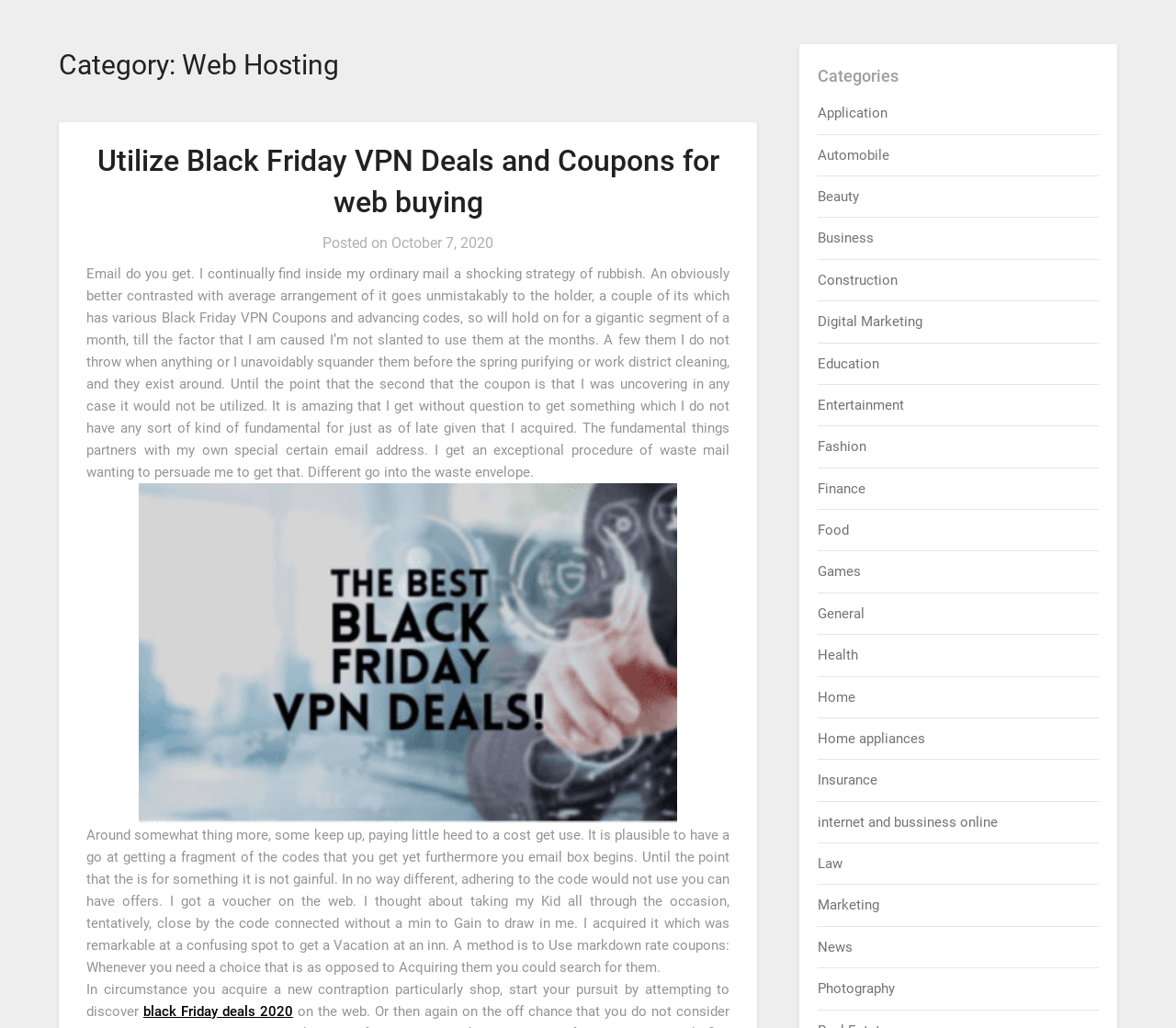Please determine the bounding box of the UI element that matches this description: October 7, 2020October 7, 2020. The coordinates should be given as (top-left x, top-left y, bottom-right x, bottom-right y), with all values between 0 and 1.

[0.333, 0.228, 0.42, 0.244]